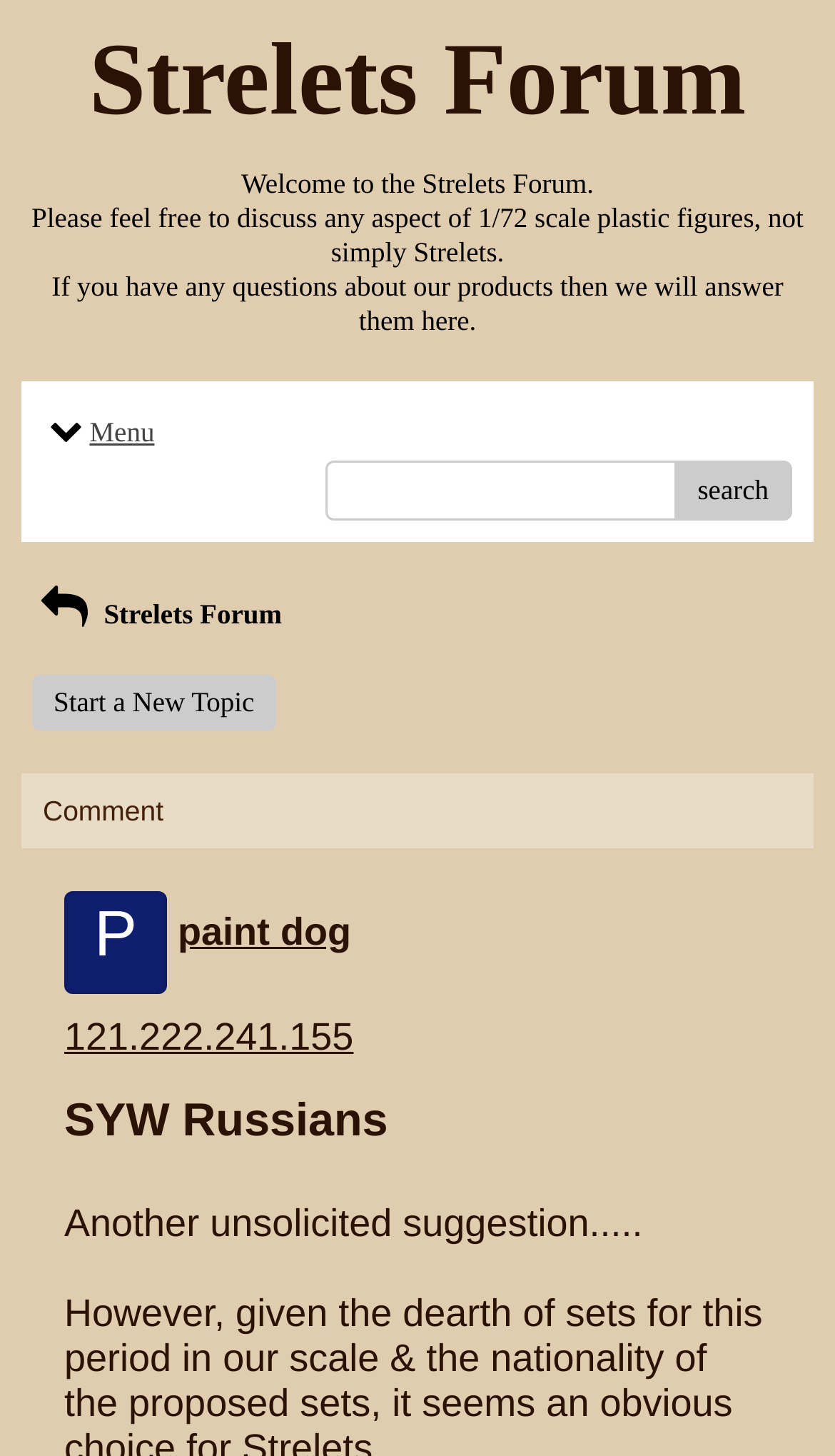Please provide a detailed answer to the question below by examining the image:
What can users do on this forum?

The link 'Start a New Topic' suggests that users can start a new topic on this forum, and the presence of a textbox and a search button implies that users can also search and post comments.